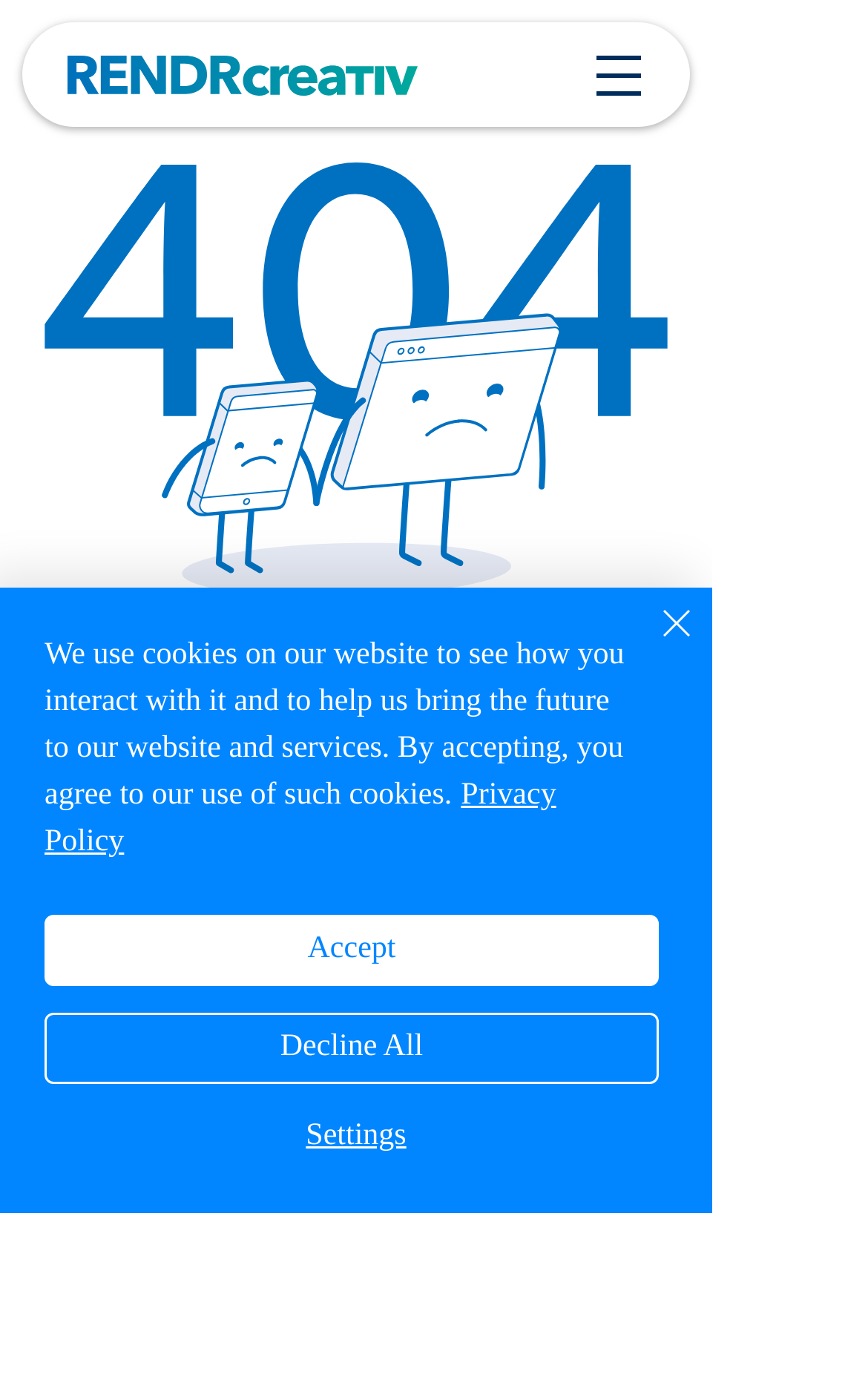Locate the bounding box coordinates of the element that should be clicked to execute the following instruction: "Click the About link".

[0.023, 0.827, 0.156, 0.858]